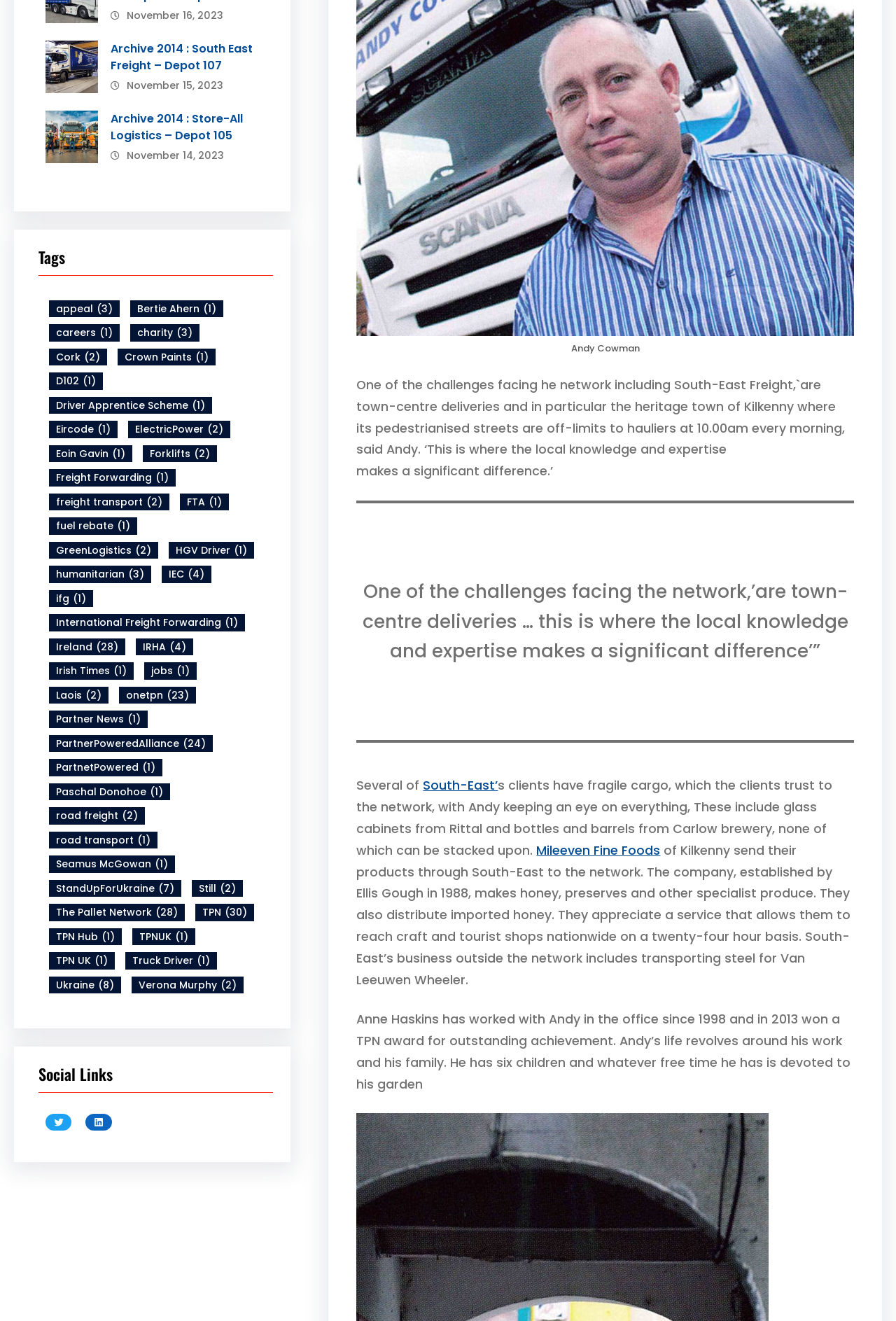What is the date of the first archive?
Give a thorough and detailed response to the question.

The first archive link is 'Archive 2014 : South East Freight – Depot 107' and it has a corresponding date 'November 16, 2023' which is the answer to this question.